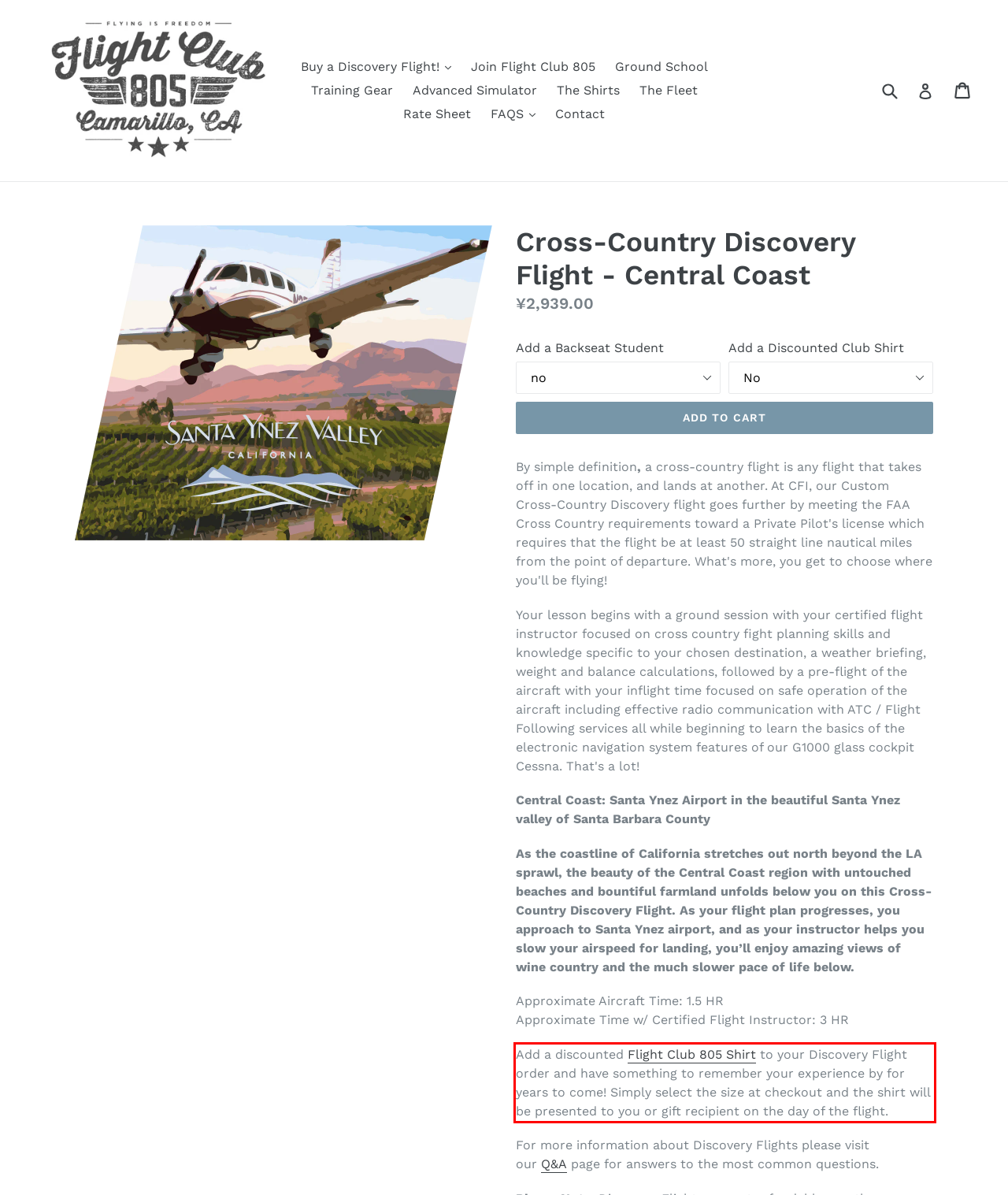Given the screenshot of the webpage, identify the red bounding box, and recognize the text content inside that red bounding box.

Add a discounted Flight Club 805 Shirt to your Discovery Flight order and have something to remember your experience by for years to come! Simply select the size at checkout and the shirt will be presented to you or gift recipient on the day of the flight.